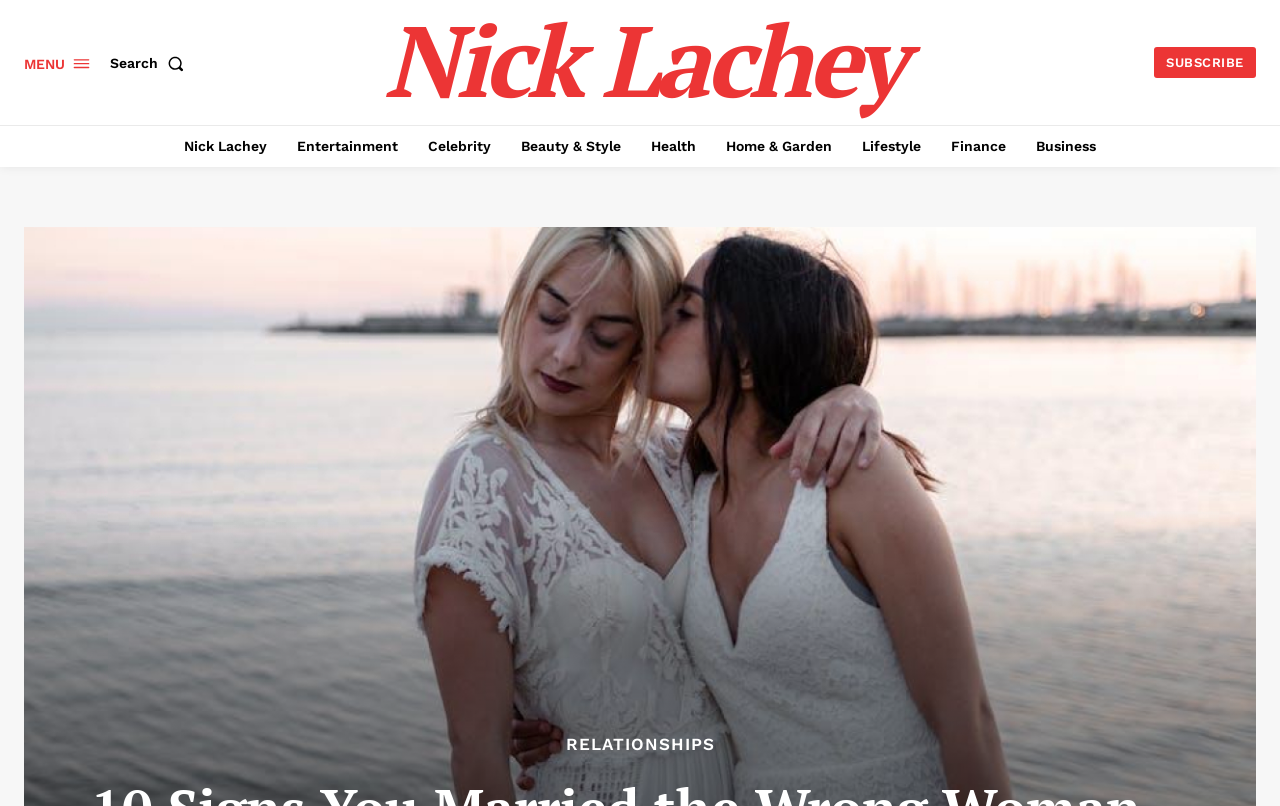Generate a comprehensive description of the webpage content.

This webpage appears to be an article from News Week Magazine, with the title "10 Signs You Married the Wrong Woman - How to Handle - Nick Lachey". At the top of the page, there is a heading that reads "News Week Magazine PRO". Below this, there is a link to subscribe to the magazine. 

On the top-left corner, there is a menu button with an accompanying image. Next to it, there is a search button with an image. On the top-right corner, there is a link to subscribe to the magazine. 

Below the title, there are several links to different categories, including Nick Lachey, Entertainment, Celebrity, Beauty & Style, Health, Home & Garden, Lifestyle, Finance, and Business. These links are arranged horizontally across the page.

On the bottom-left side of the page, there are links to the company's About Us, Contact Us, Privacy Policy, and Terms and Conditions pages. 

The main content of the article appears to be about realizing when one has married the wrong person, with a brief introduction that sets the tone for the rest of the article.